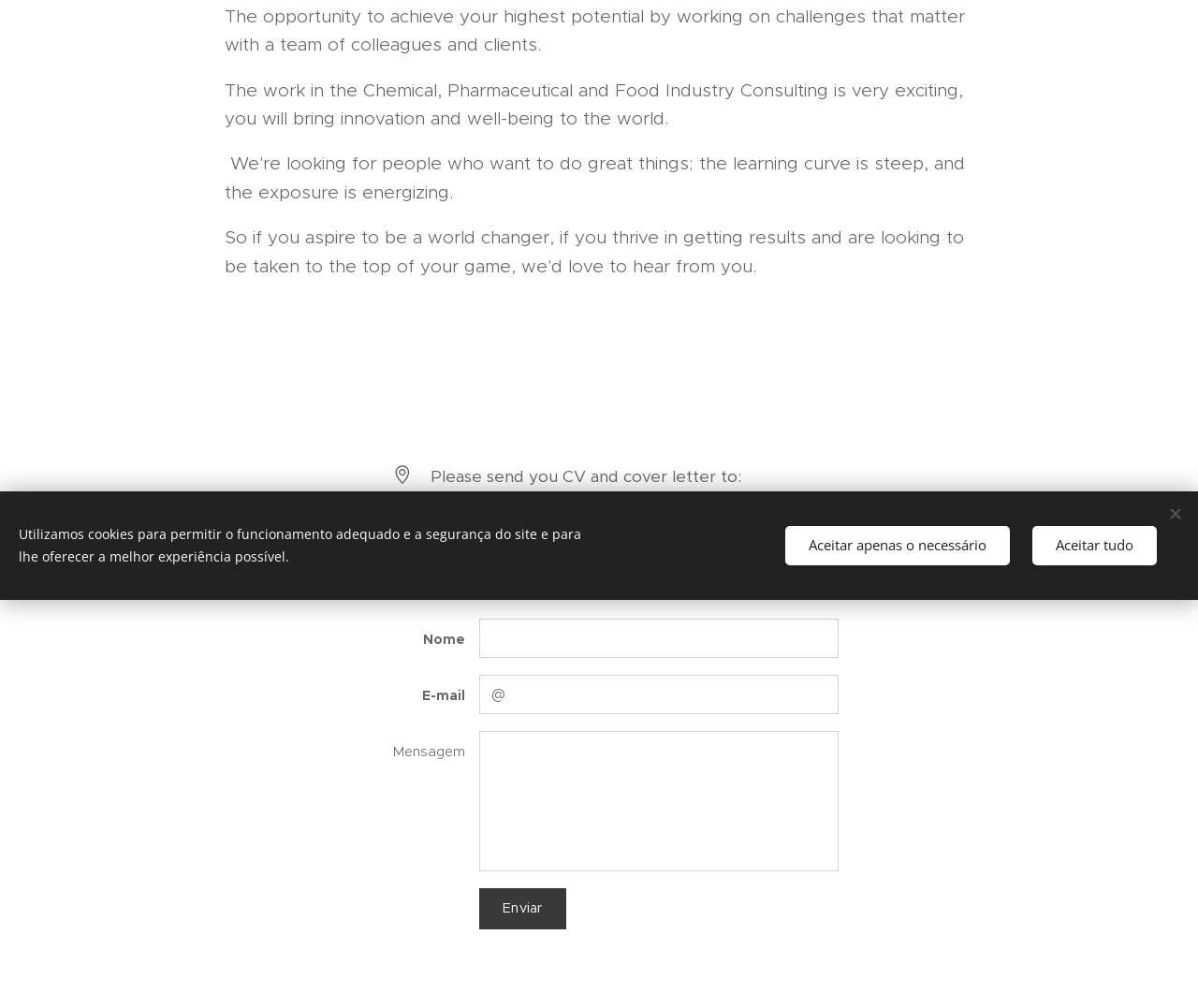Find the bounding box coordinates for the HTML element specified by: "Leah".

None